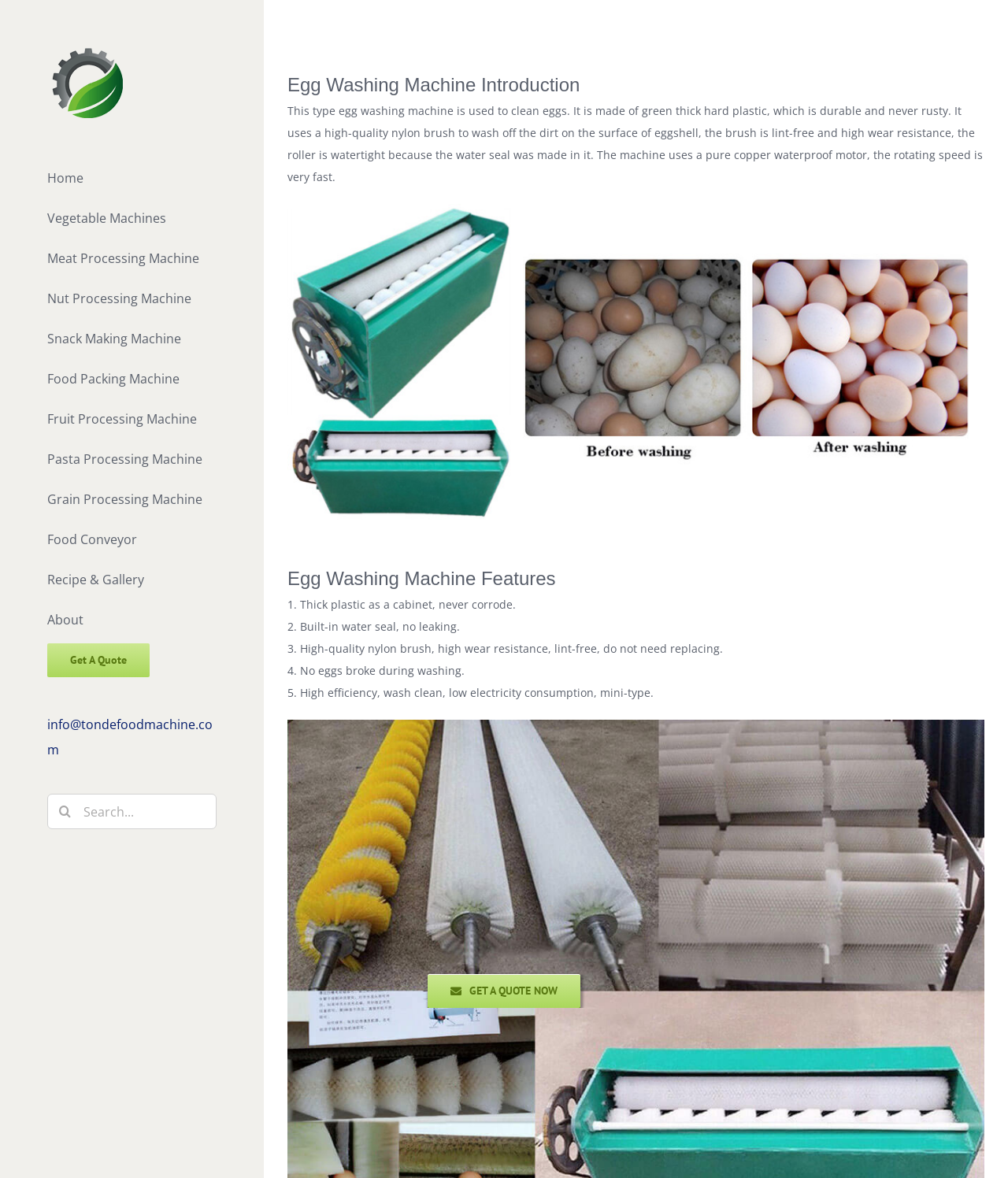Pinpoint the bounding box coordinates of the clickable area necessary to execute the following instruction: "Get a quote now". The coordinates should be given as four float numbers between 0 and 1, namely [left, top, right, bottom].

[0.424, 0.827, 0.576, 0.856]